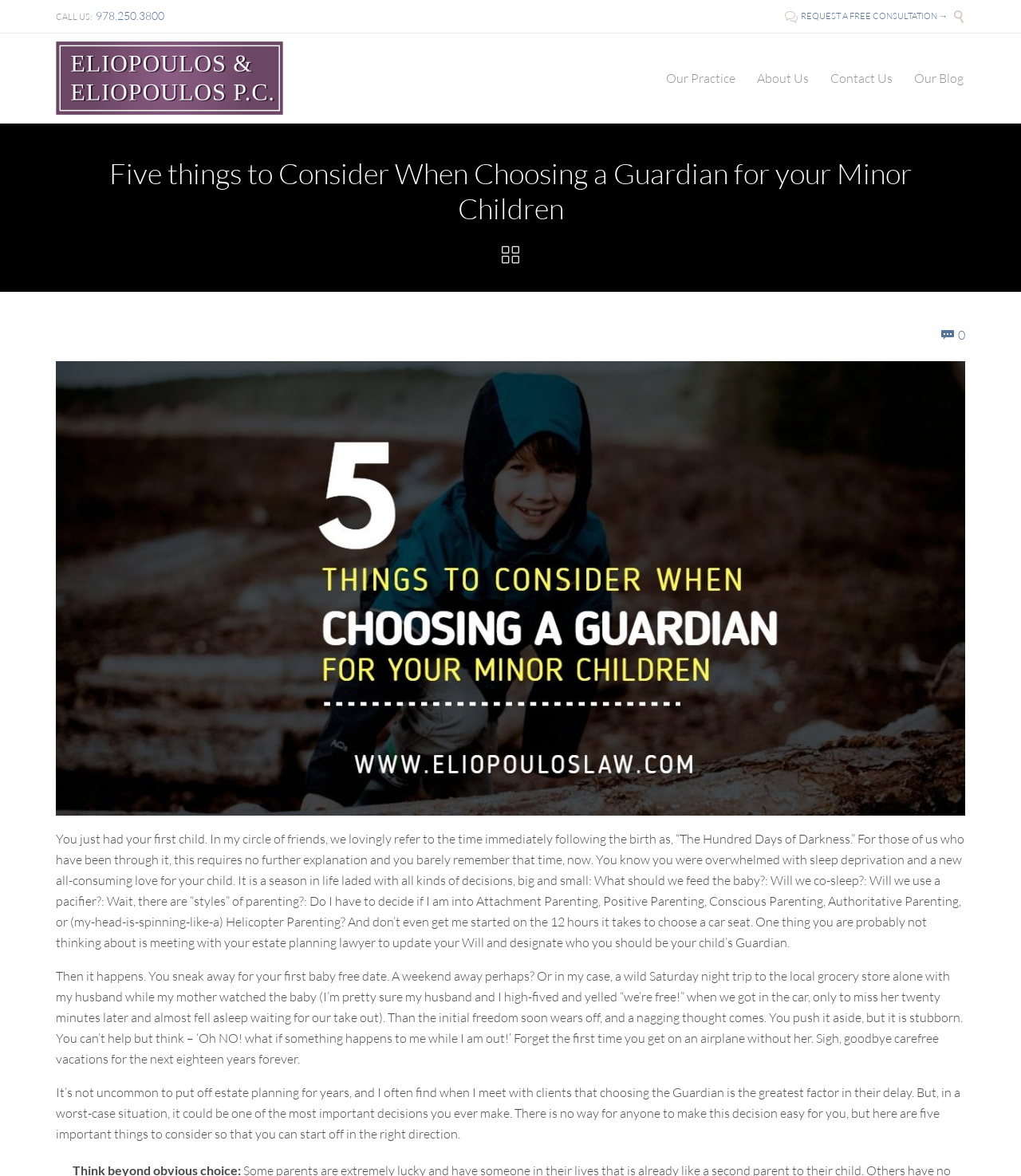Offer a detailed account of what is visible on the webpage.

This webpage appears to be a blog post or article from a law firm, specifically Chelmsford Real Estate Attorneys Eliopoulos & Eliopoulos, PC. At the top of the page, there is a header section with a phone number, "CALL US: 978.250.3800", and a link to request a free consultation. 

Below the header, there is a navigation menu with links to different sections of the website, including "Our Practice", "About Us", "Contact Us", and "Our Blog". 

The main content of the page is a blog post titled "Five things to Consider When Choosing a Guardian for your Minor Children". The article begins with a personal anecdote about the challenges of being a new parent and the importance of considering estate planning, specifically choosing a guardian for one's child. 

The text is divided into three paragraphs, with the first two describing the experience of being a new parent and the anxiety that comes with thinking about the possibility of something happening to oneself. The third paragraph introduces the main topic of the article, which is the importance of choosing a guardian for one's child and the five key things to consider when making this decision. 

There are several links and icons scattered throughout the page, including social media links and a comment count. At the very bottom of the page, there is a small icon.